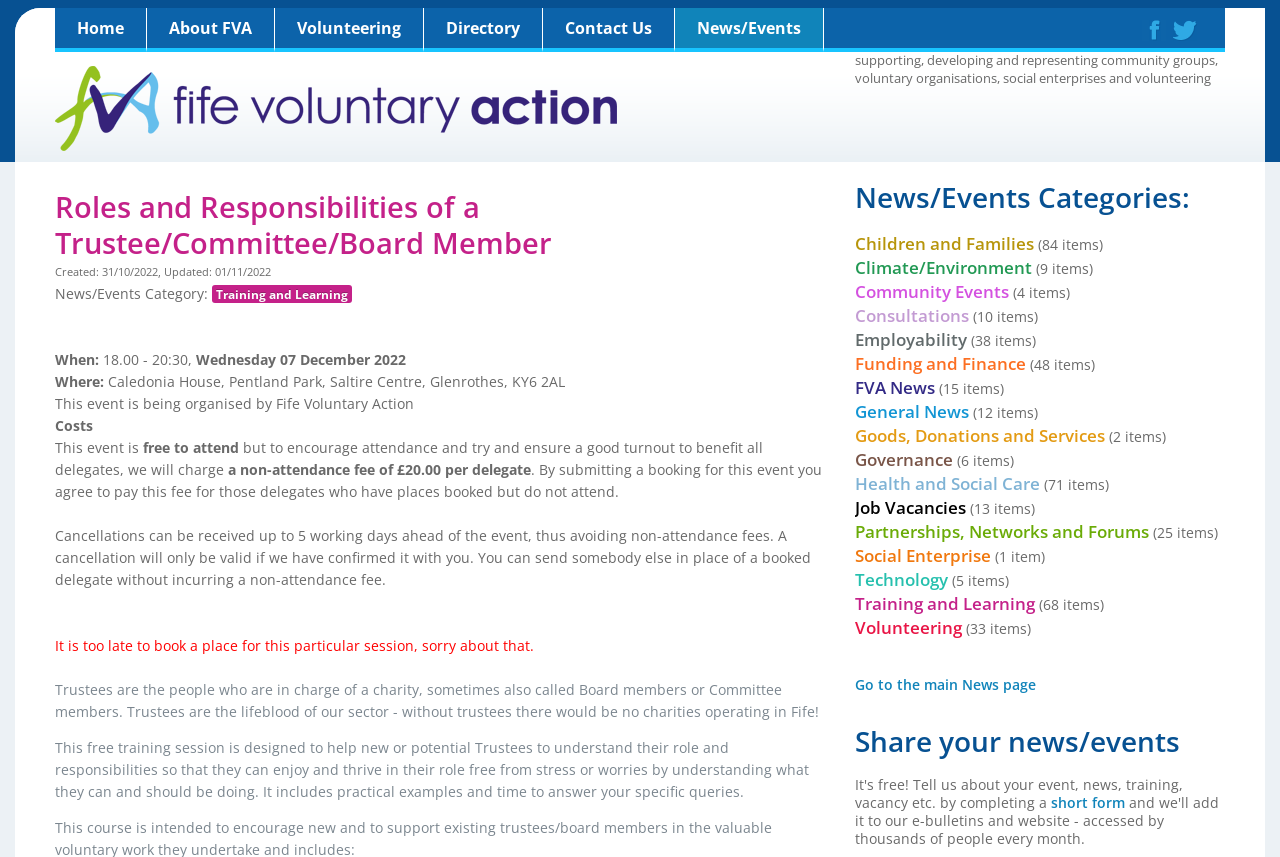What is the name of the event described on this page?
Based on the screenshot, respond with a single word or phrase.

Roles and Responsibilities of a Trustee/Committee/Board Member